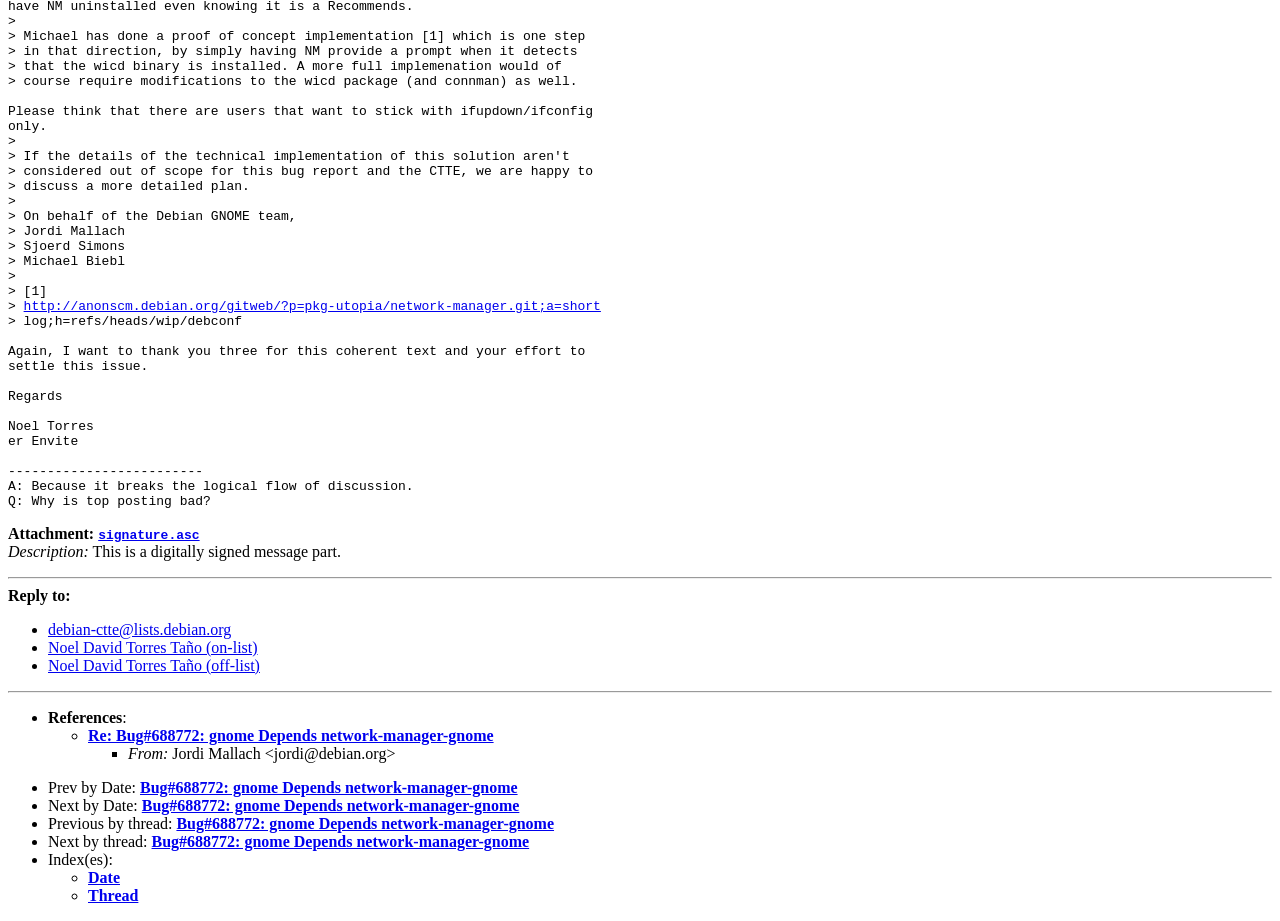Please find and report the bounding box coordinates of the element to click in order to perform the following action: "Reply to the email". The coordinates should be expressed as four float numbers between 0 and 1, in the format [left, top, right, bottom].

[0.038, 0.674, 0.181, 0.693]